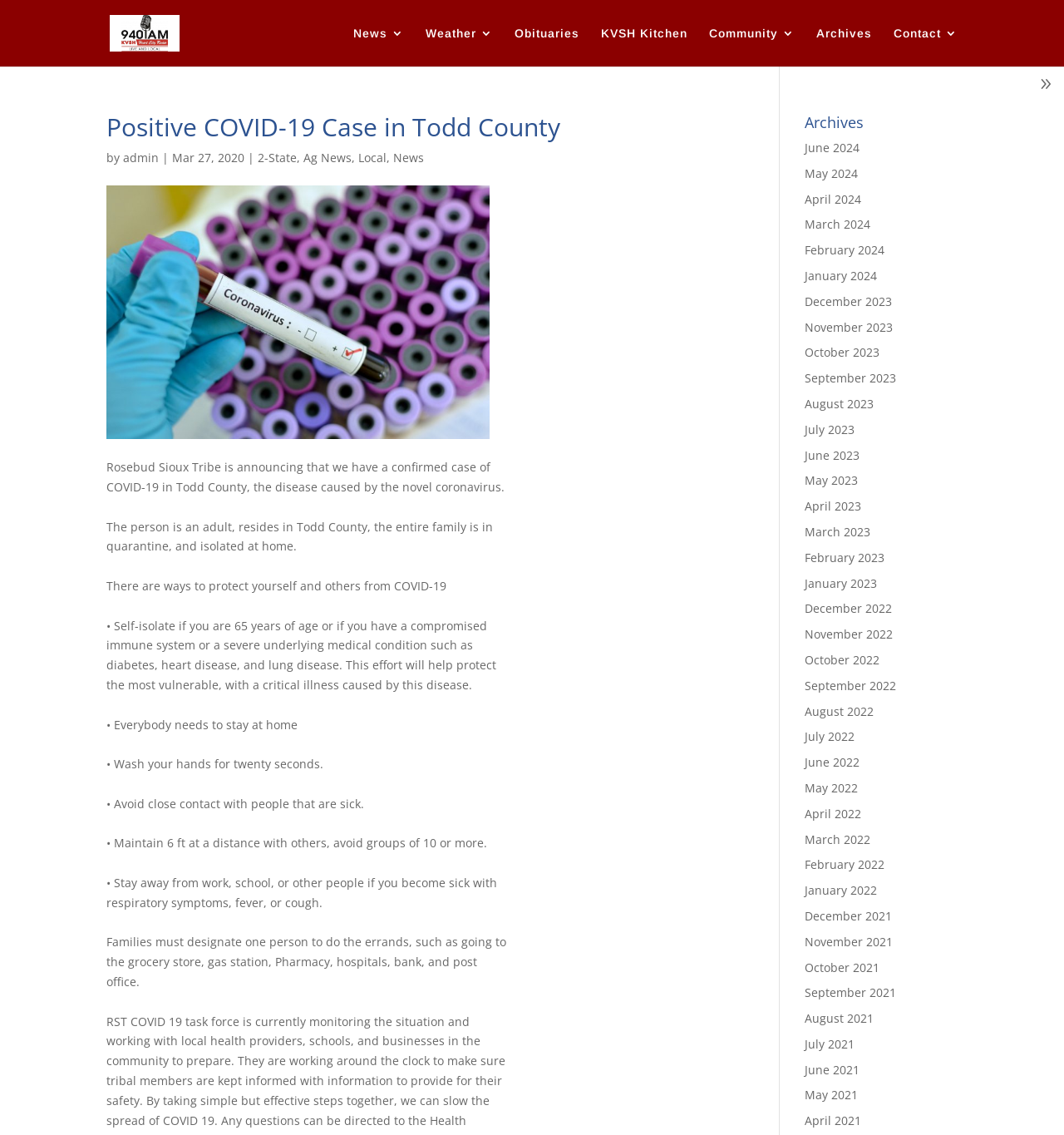Locate the primary heading on the webpage and return its text.

Positive COVID-19 Case in Todd County